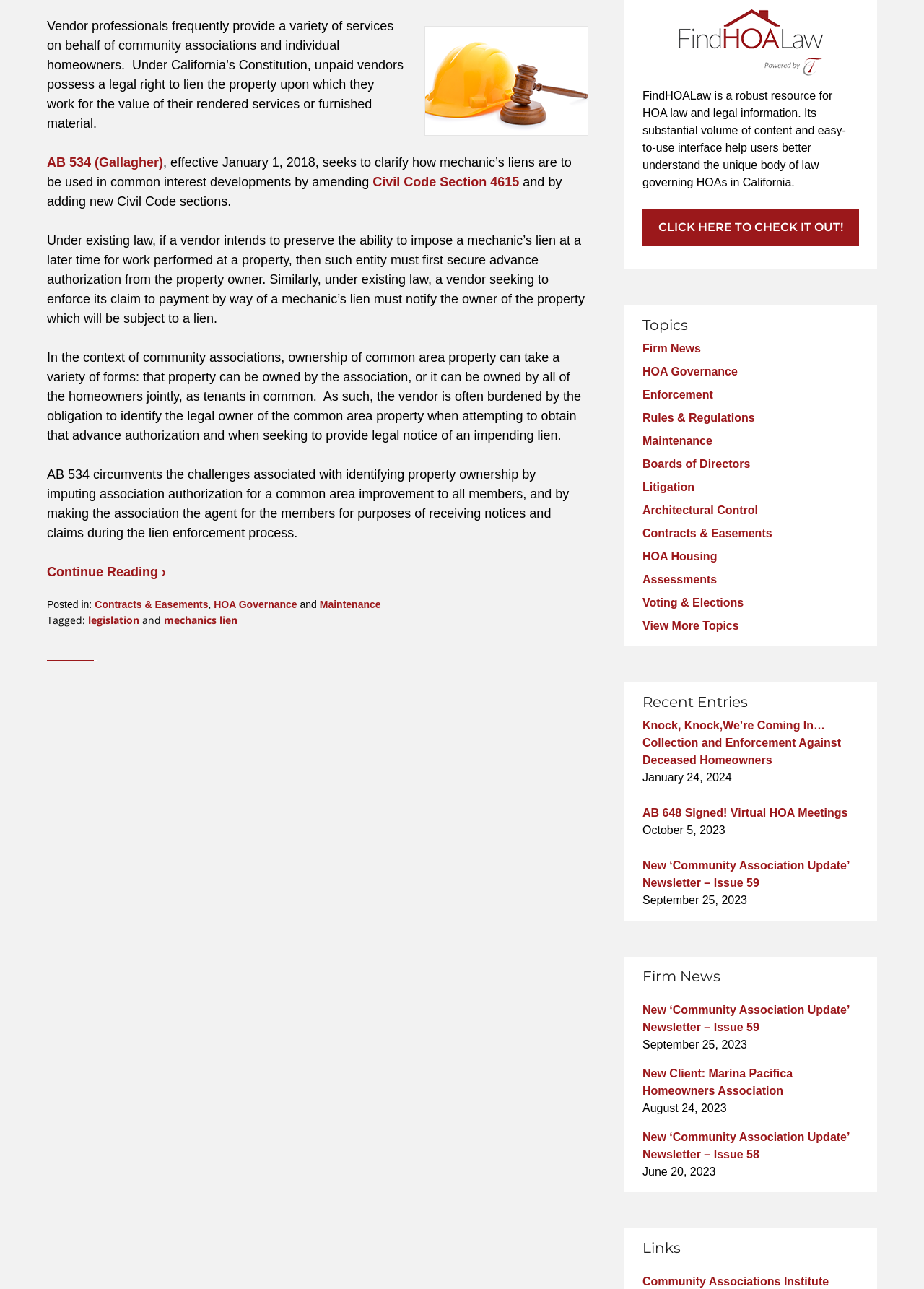Show the bounding box coordinates for the HTML element as described: "Architectural Control".

[0.695, 0.391, 0.82, 0.401]